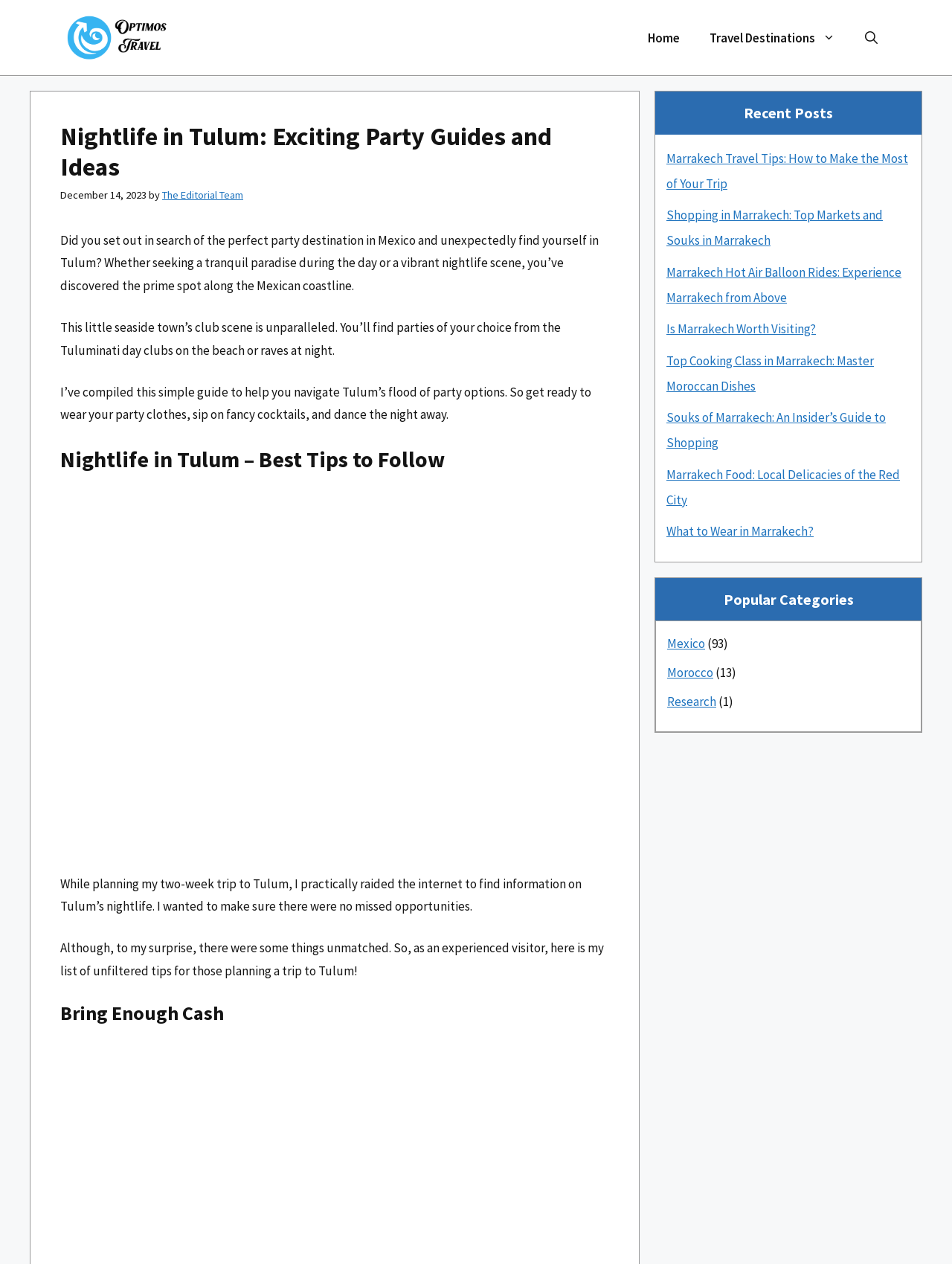Please determine the bounding box coordinates of the element's region to click in order to carry out the following instruction: "View the 'Mexico' category". The coordinates should be four float numbers between 0 and 1, i.e., [left, top, right, bottom].

[0.701, 0.503, 0.741, 0.516]